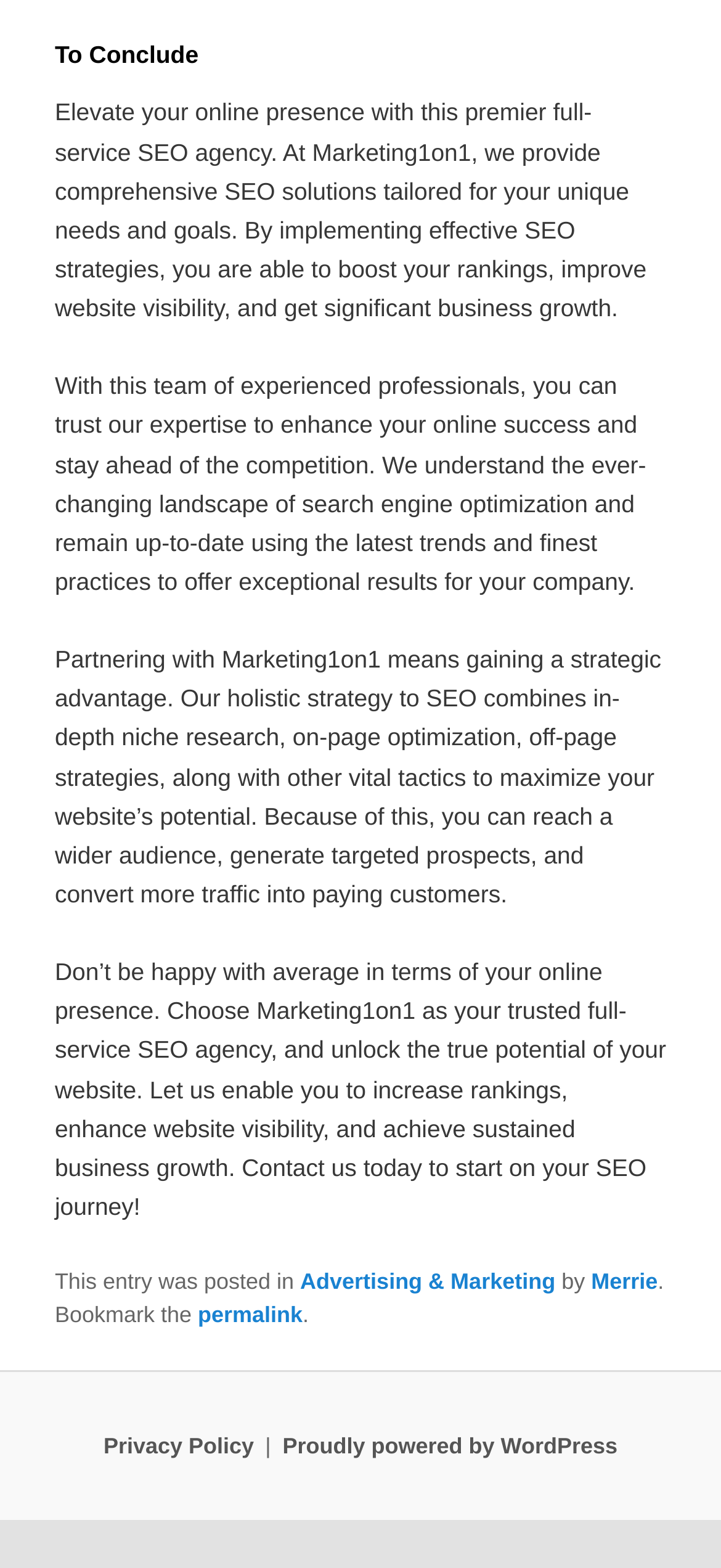What is the main service offered by Marketing1on1?
Give a single word or phrase answer based on the content of the image.

SEO solutions